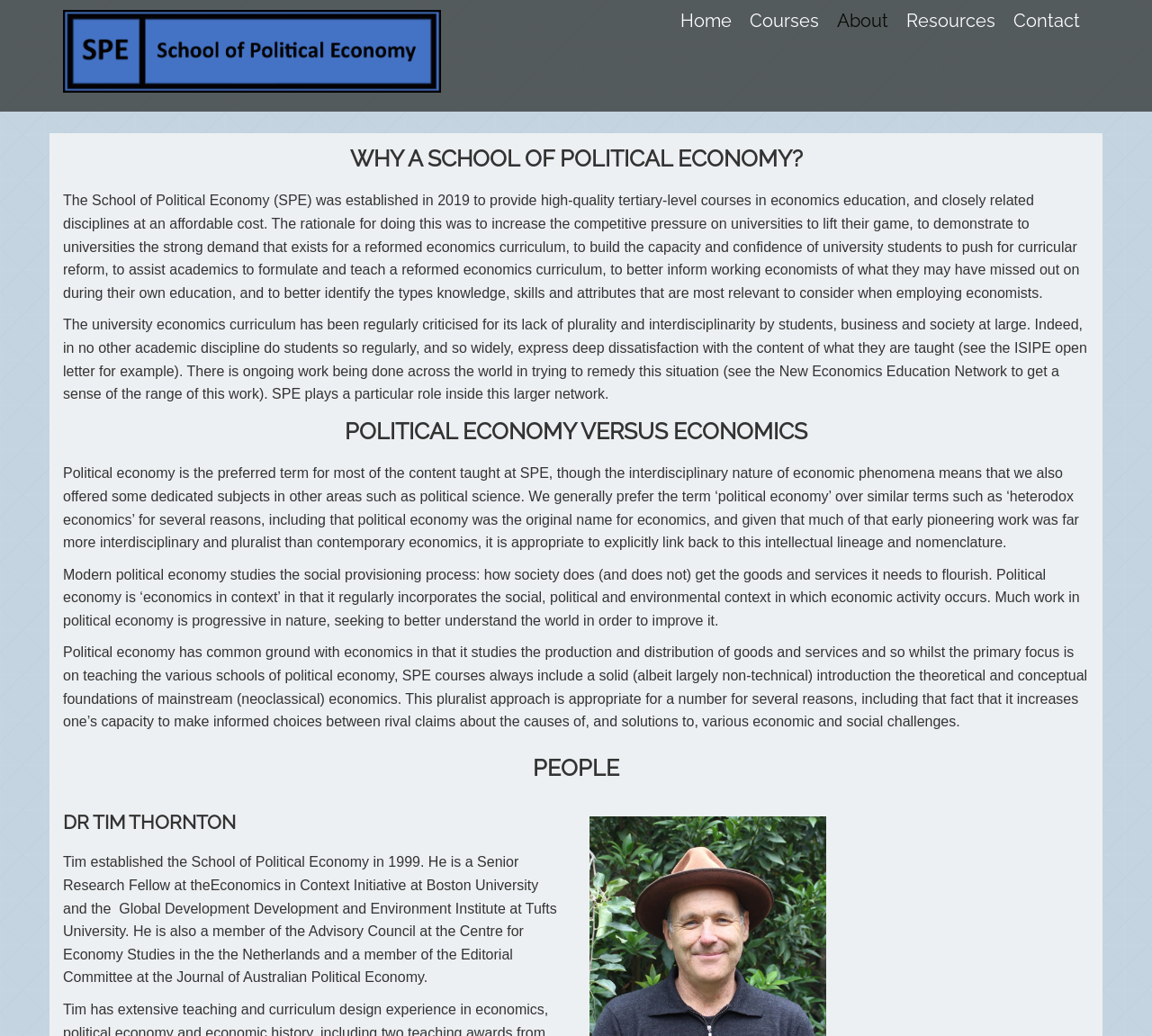Please locate the bounding box coordinates of the element that should be clicked to complete the given instruction: "Click the 'Home' link".

[0.583, 0.001, 0.643, 0.039]